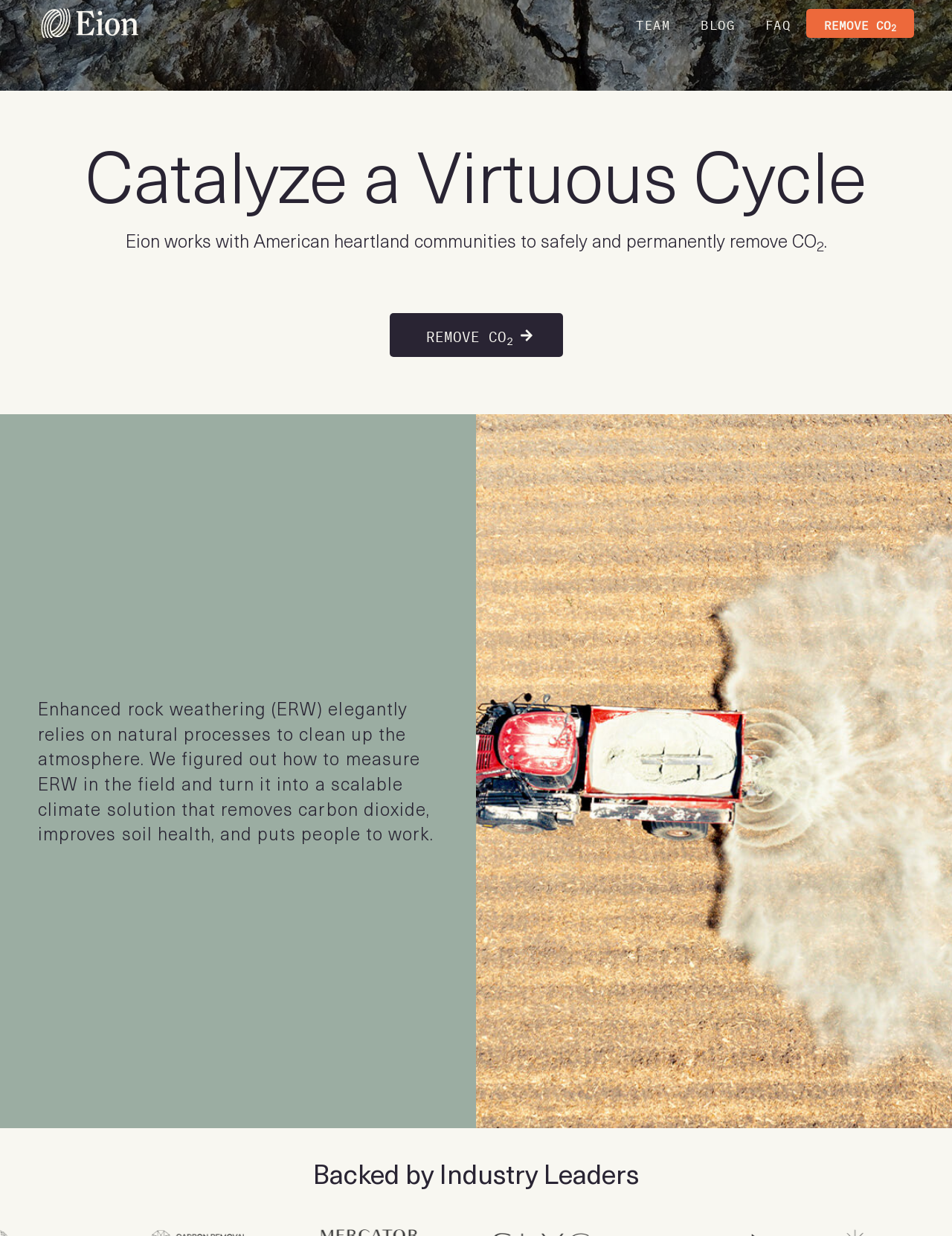Identify the bounding box coordinates for the UI element described as: "FAQ". The coordinates should be provided as four floats between 0 and 1: [left, top, right, bottom].

[0.788, 0.005, 0.847, 0.032]